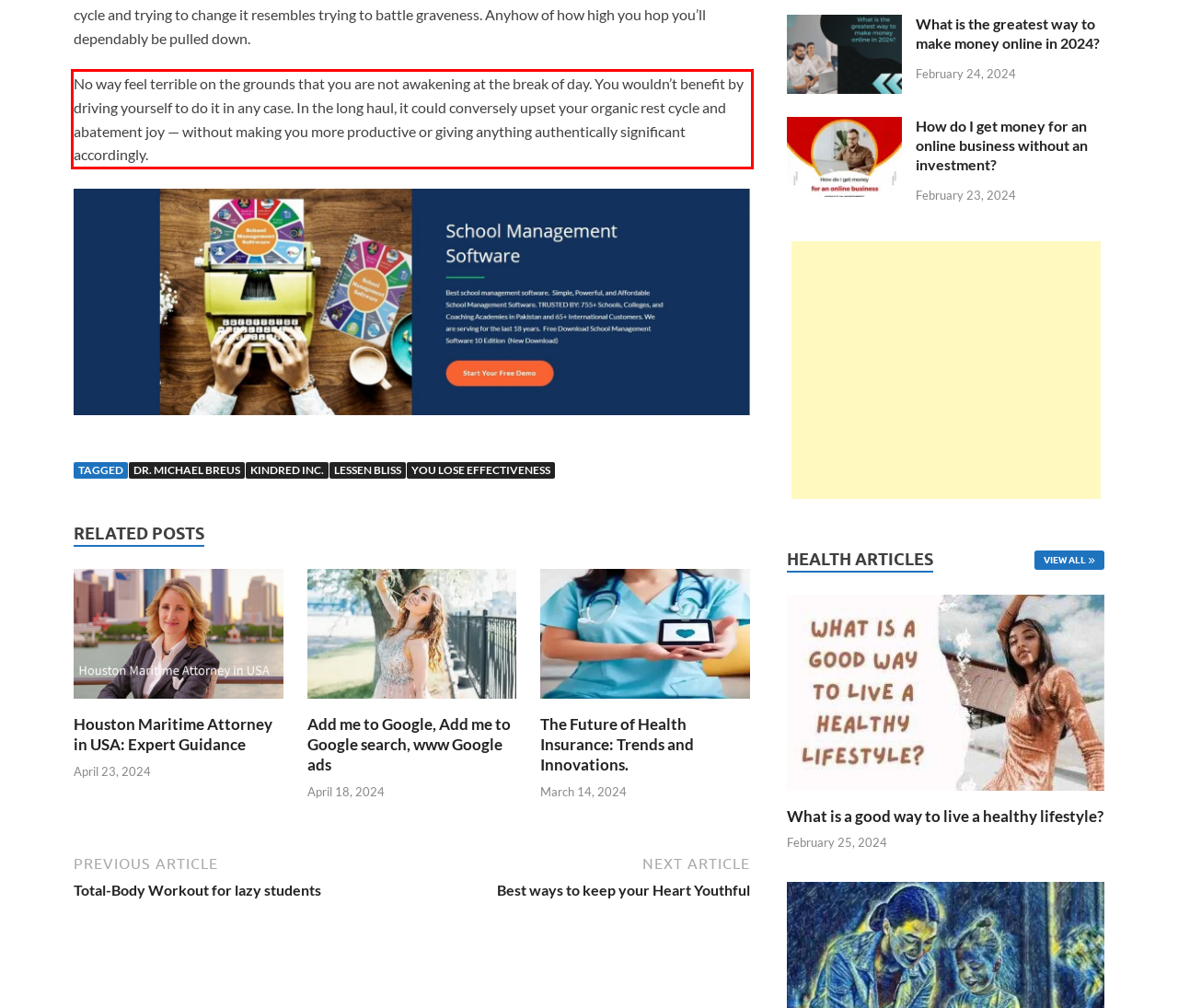Review the webpage screenshot provided, and perform OCR to extract the text from the red bounding box.

No way feel terrible on the grounds that you are not awakening at the break of day. You wouldn’t benefit by driving yourself to do it in any case. In the long haul, it could conversely upset your organic rest cycle and abatement joy — without making you more productive or giving anything authentically significant accordingly.